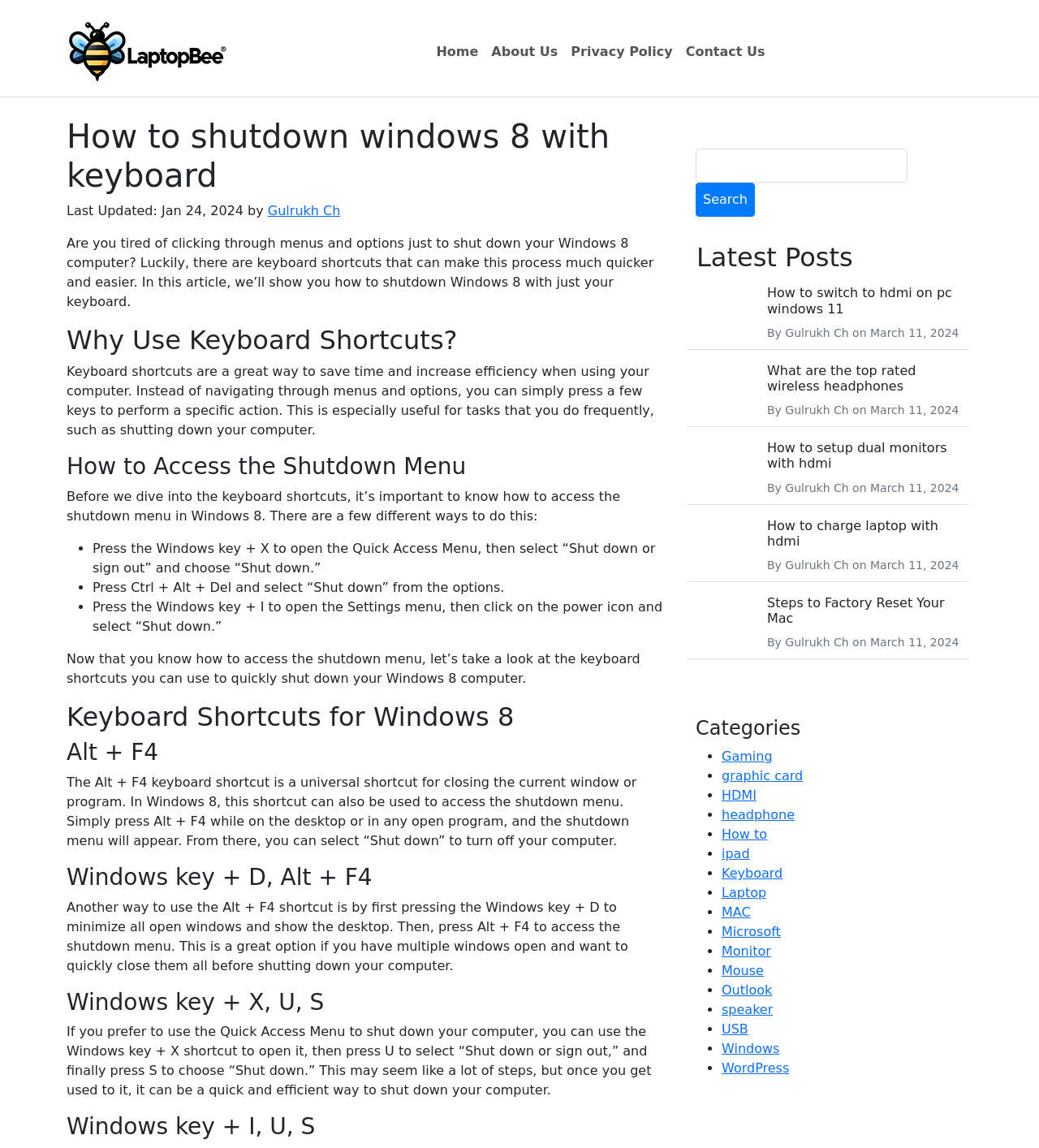Present a detailed account of what is displayed on the webpage.

This webpage is about how to shut down Windows 8 with keyboard shortcuts. At the top, there is a logo of LaptopBee and a navigation menu with links to "Home", "About Us", "Privacy Policy", and "Contact Us". Below the navigation menu, there is a heading that reads "How to shutdown windows 8 with keyboard" followed by a brief description of the article.

The article is divided into sections, including "Why Use Keyboard Shortcuts?", "How to Access the Shutdown Menu", and "Keyboard Shortcuts for Windows 8". In the "Why Use Keyboard Shortcuts?" section, there is a brief explanation of the benefits of using keyboard shortcuts. The "How to Access the Shutdown Menu" section provides three ways to access the shutdown menu in Windows 8.

The main content of the article is in the "Keyboard Shortcuts for Windows 8" section, which explains three keyboard shortcuts to shut down Windows 8: Alt + F4, Windows key + D, Alt + F4, and Windows key + X, U, S. Each shortcut is explained in detail, including how to use it and its benefits.

On the right side of the page, there is a search bar and a section titled "Latest Posts" that lists several recent articles with links to each article. Below the "Latest Posts" section, there is a section titled "Categories" that lists various categories with links to each category.

Overall, the webpage is well-organized and easy to navigate, with clear headings and concise explanations of each topic.